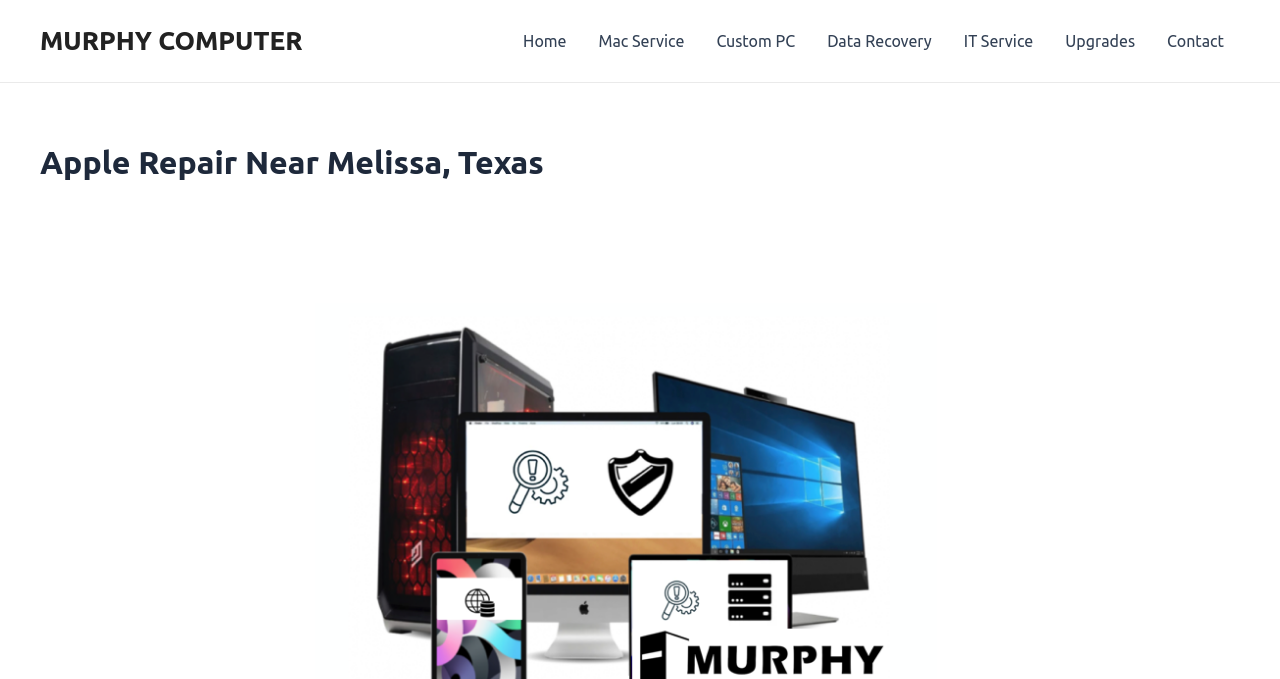How many navigation links are available?
With the help of the image, please provide a detailed response to the question.

The navigation links can be found in the top navigation bar of the webpage. There are 8 links in total, which are 'Home', 'Mac Service', 'Custom PC', 'Data Recovery', 'IT Service', 'Upgrades', and 'Contact'.